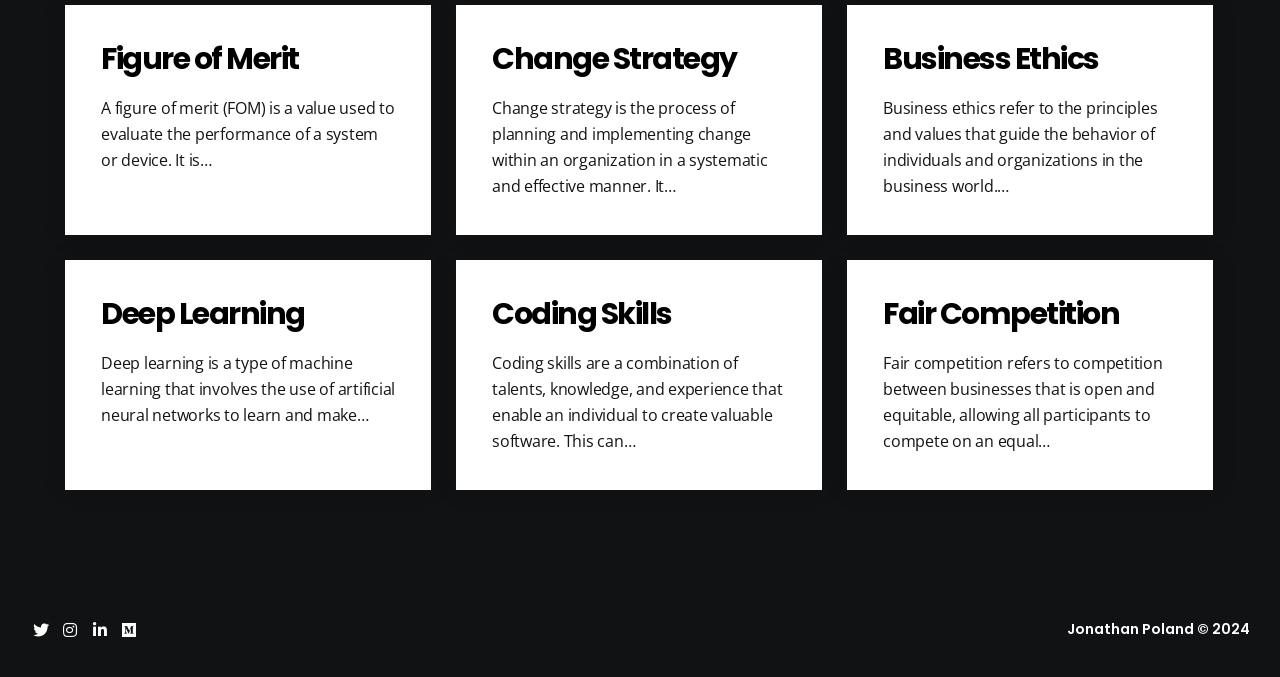Please give a one-word or short phrase response to the following question: 
What are coding skills?

Talents, knowledge, and experience